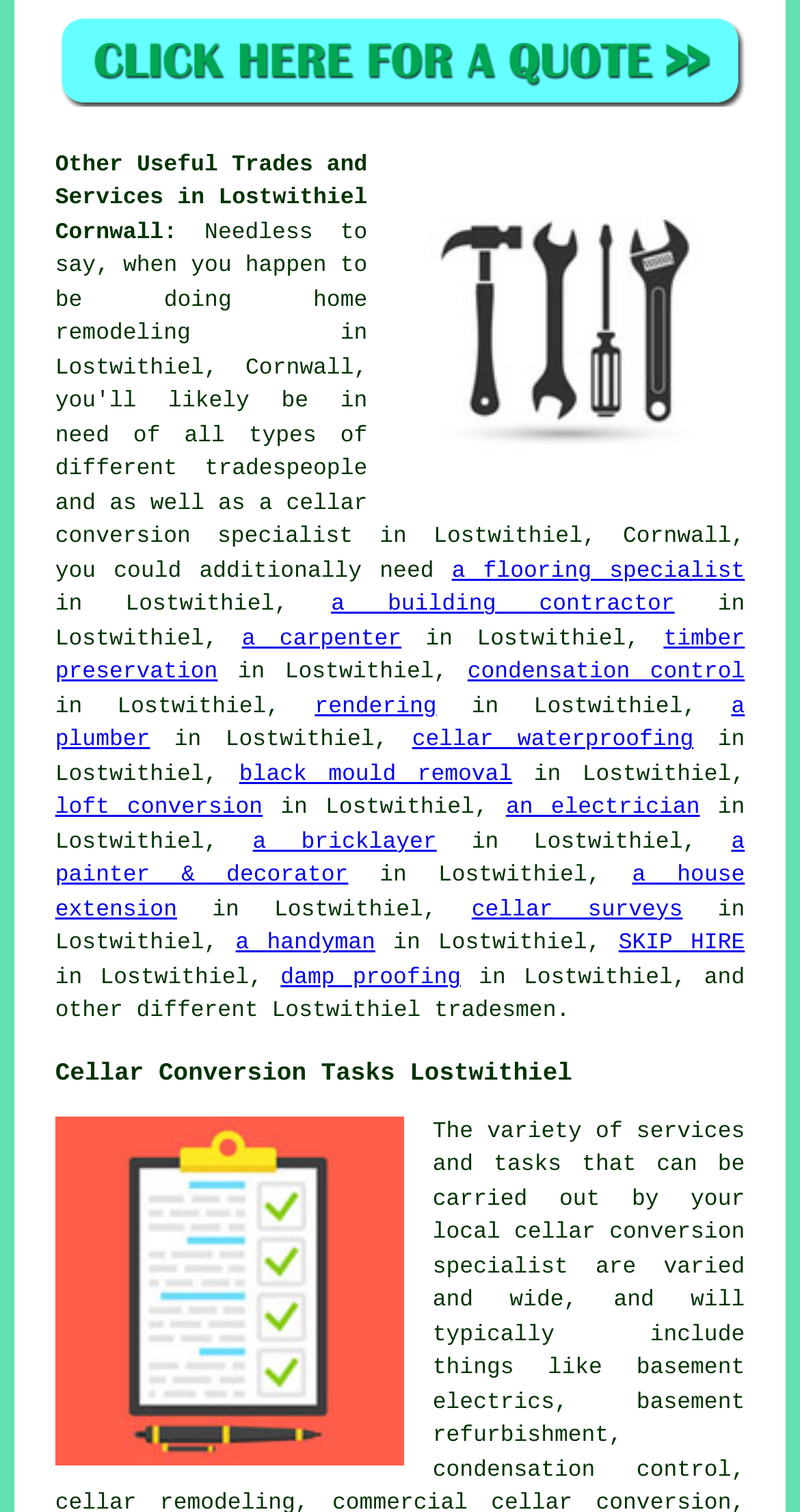Identify the bounding box coordinates for the UI element described as follows: "rendering". Ensure the coordinates are four float numbers between 0 and 1, formatted as [left, top, right, bottom].

[0.393, 0.46, 0.546, 0.476]